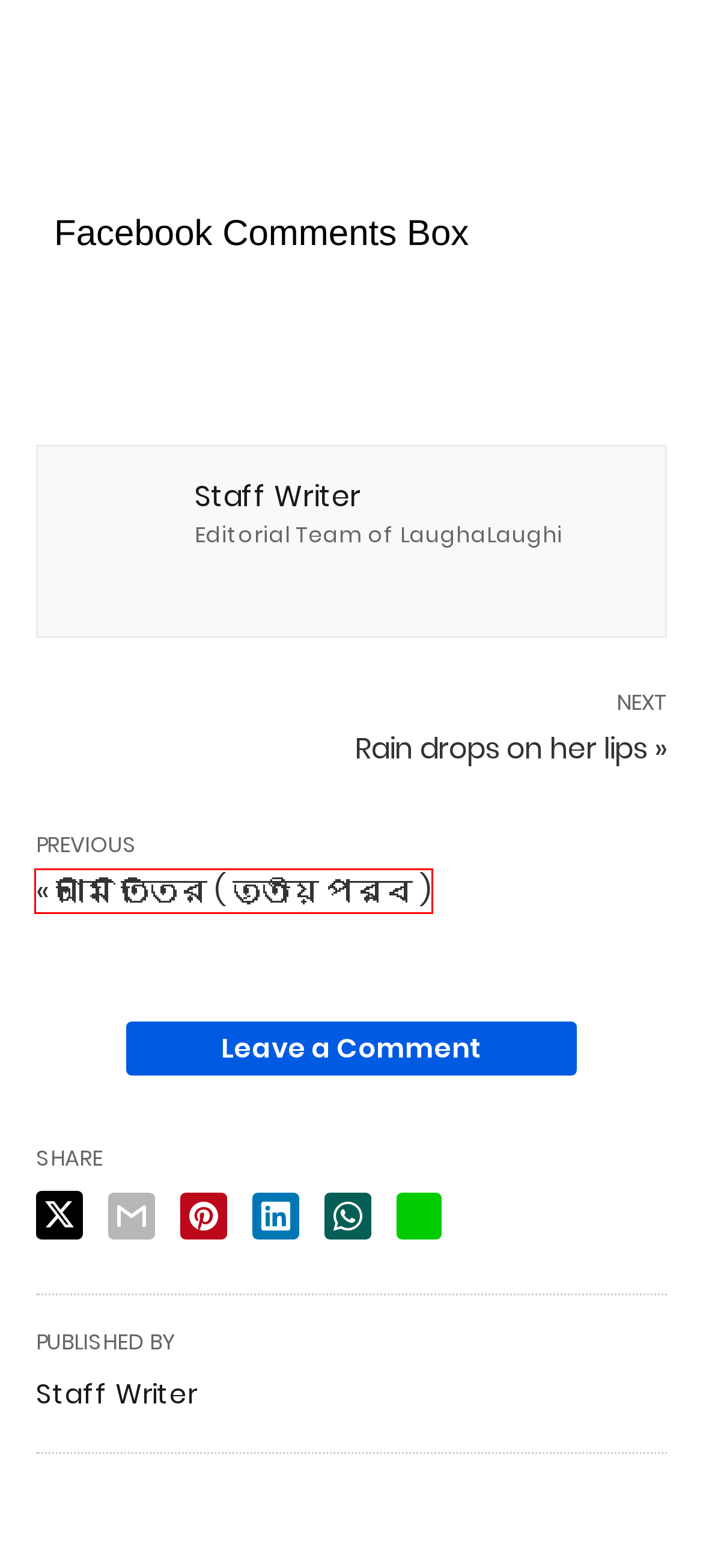Review the screenshot of a webpage that includes a red bounding box. Choose the webpage description that best matches the new webpage displayed after clicking the element within the bounding box. Here are the candidates:
A. Rain drops on her lips - LaughaLaughi
B. Copyright Dispute Policy - LaughaLaughi
C. LaughaLaughi
D. Stories Archives - LaughaLaughi
E. Music Events Archives - LaughaLaughi
F. Reviews Archives - LaughaLaughi
G. আমি তিতির ( তৃতীয় পর্ব ) - LaughaLaughi
H. Mimi Chakraborty and Nabila to Star Alongside Shakib Khan in 'Toofan’ - LaughaLaughi

G